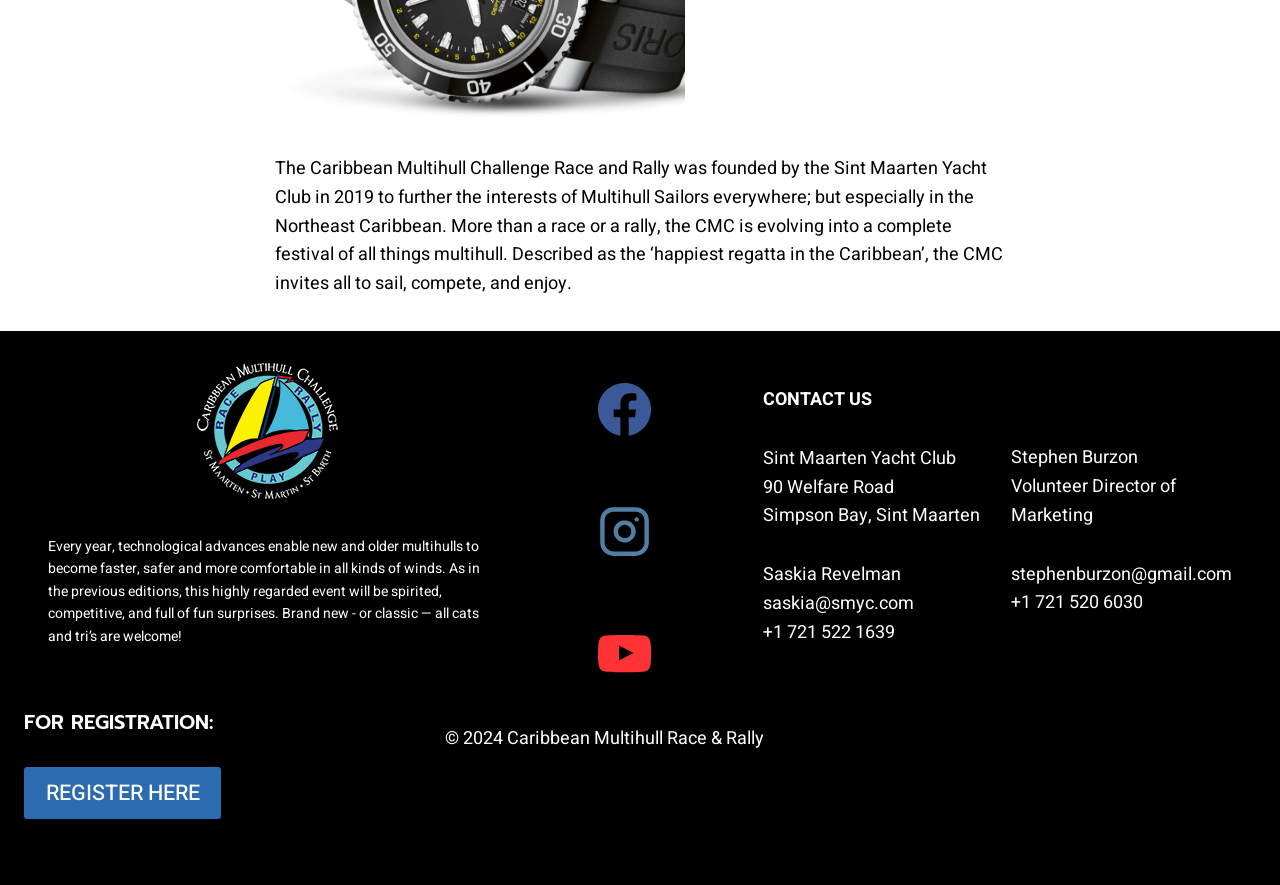Please provide a comprehensive answer to the question based on the screenshot: What is the purpose of the event?

The purpose of the event can be inferred from the first paragraph of text, which states that the event was founded to 'further the interests of Multihull Sailors everywhere'.